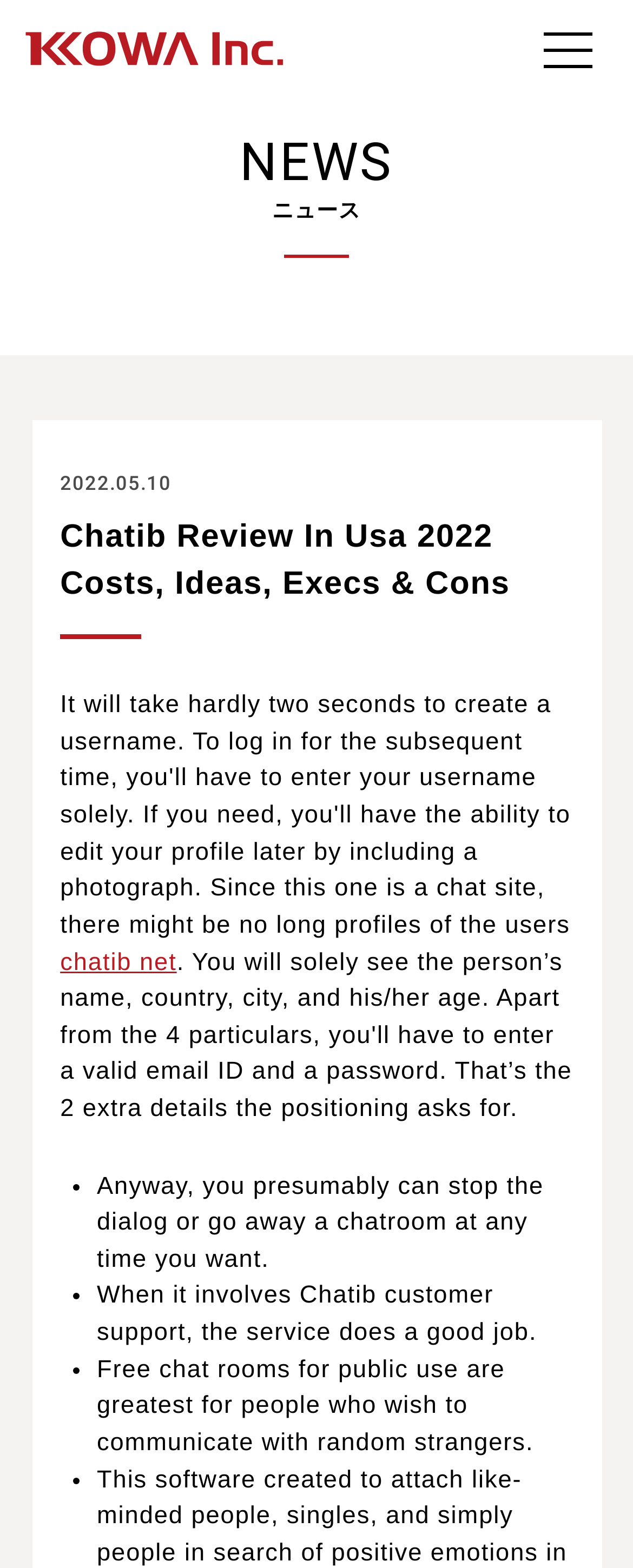Is there a button on the webpage?
Could you please answer the question thoroughly and with as much detail as possible?

I found a button element at [0.821, 0.01, 0.974, 0.072], which indicates the presence of a button on the webpage.